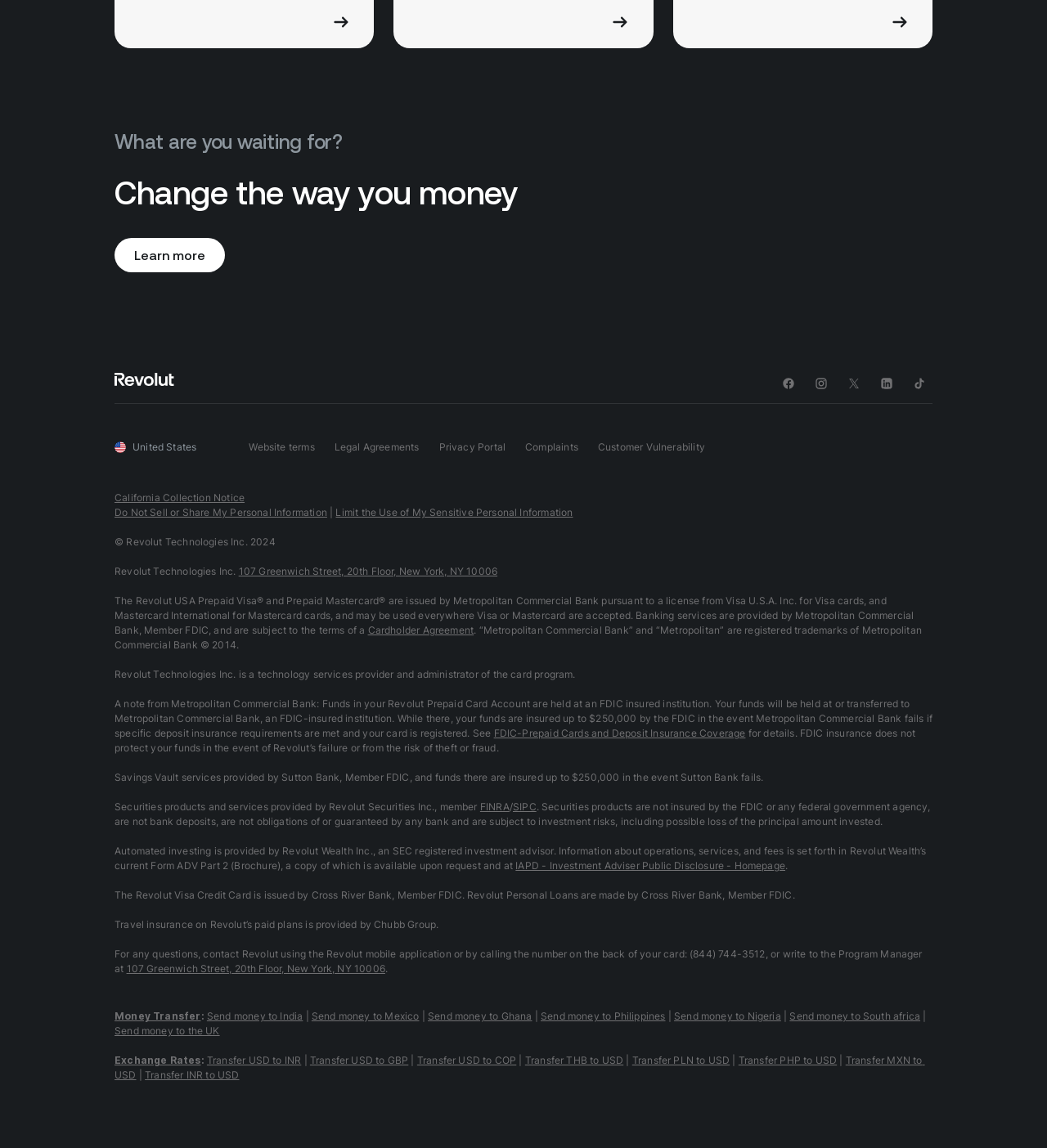Could you determine the bounding box coordinates of the clickable element to complete the instruction: "Click on California Collection Notice"? Provide the coordinates as four float numbers between 0 and 1, i.e., [left, top, right, bottom].

[0.109, 0.428, 0.234, 0.439]